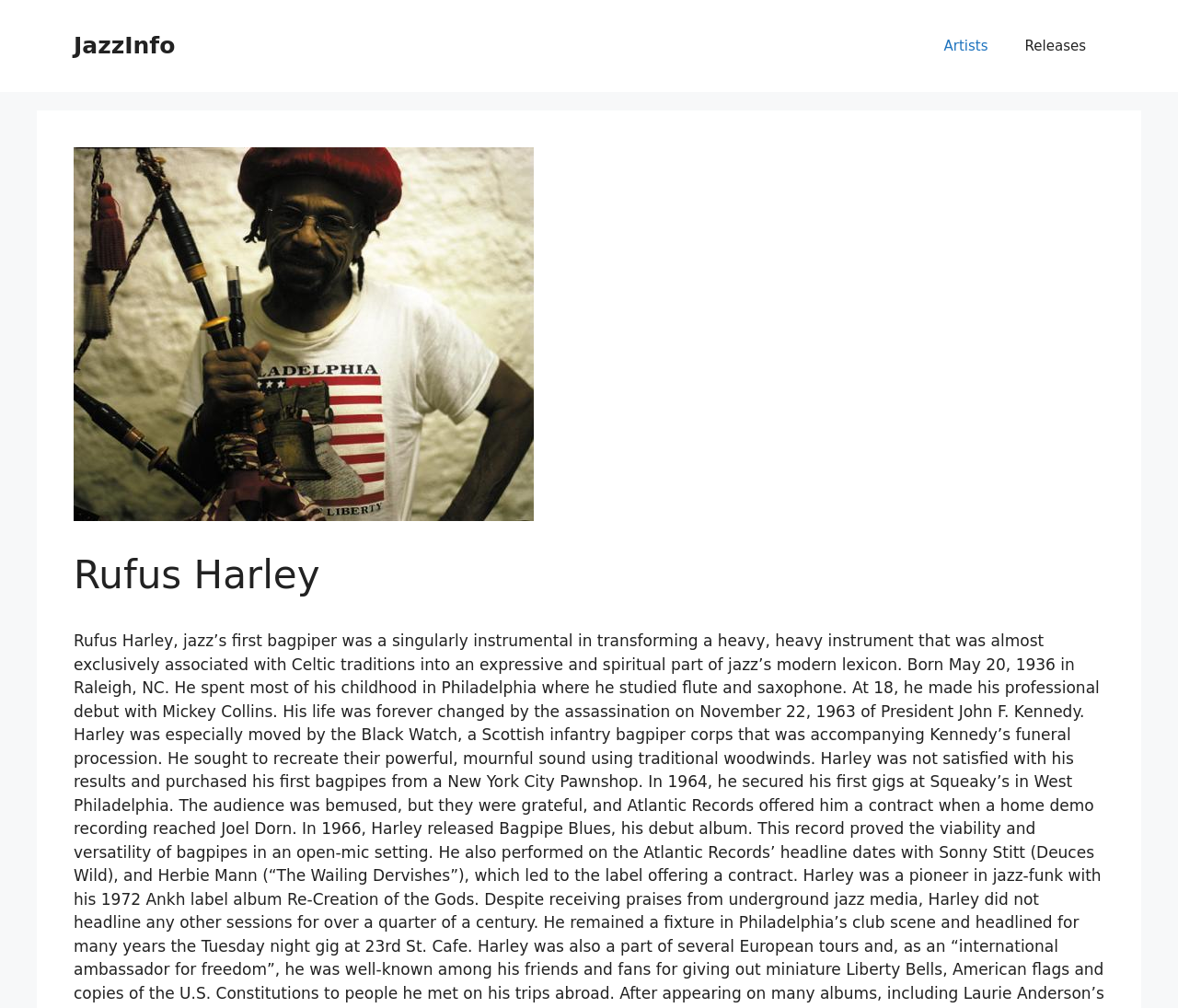How many links are in the navigation section?
Using the image as a reference, answer the question with a short word or phrase.

3